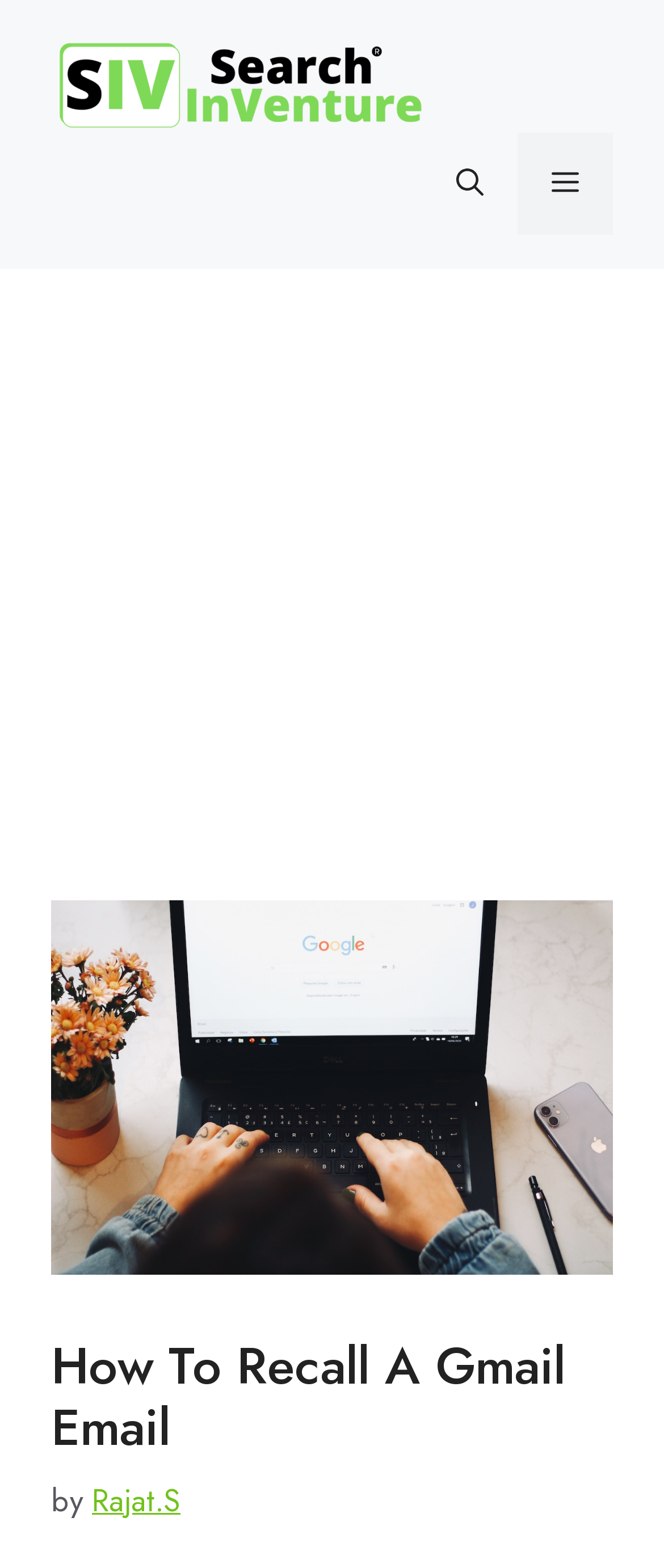Provide a one-word or short-phrase answer to the question:
How many links are in the navigation section?

2